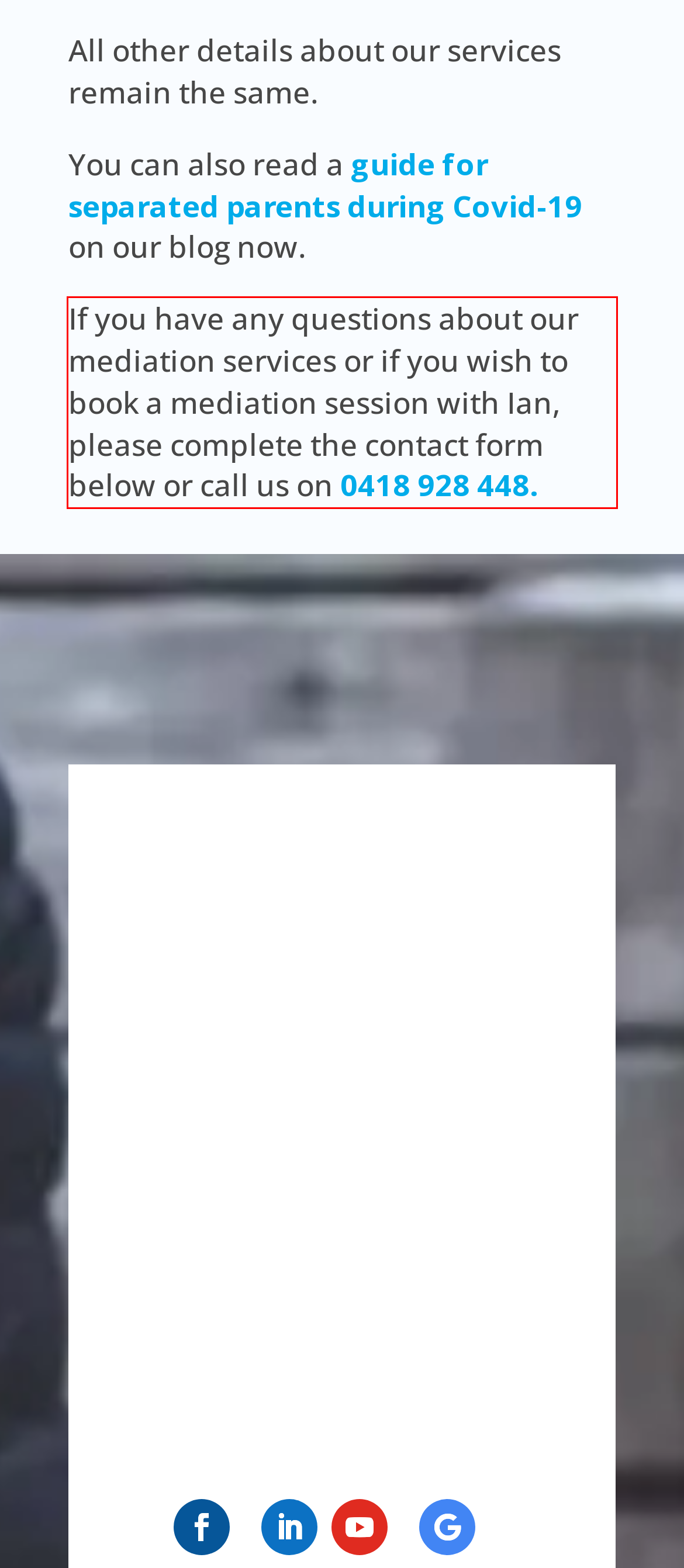Please recognize and transcribe the text located inside the red bounding box in the webpage image.

If you have any questions about our mediation services or if you wish to book a mediation session with Ian, please complete the contact form below or call us on 0418 928 448.